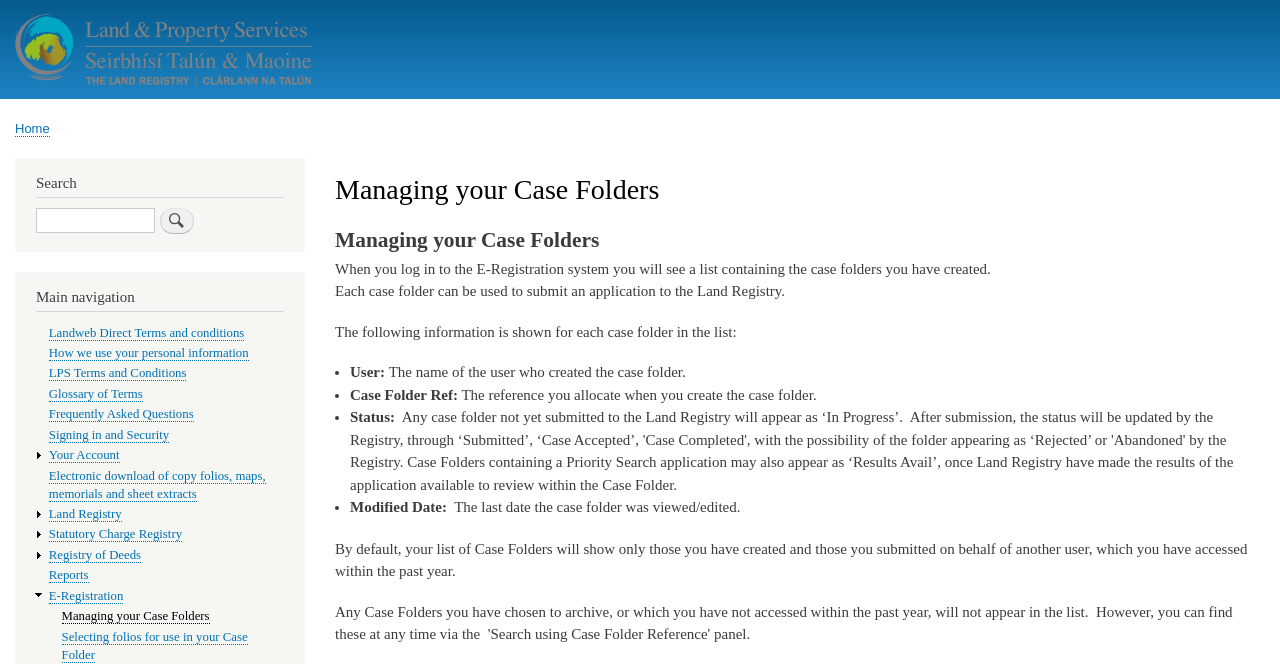Locate the bounding box coordinates of the clickable element to fulfill the following instruction: "Search for something". Provide the coordinates as four float numbers between 0 and 1 in the format [left, top, right, bottom].

[0.028, 0.313, 0.121, 0.351]